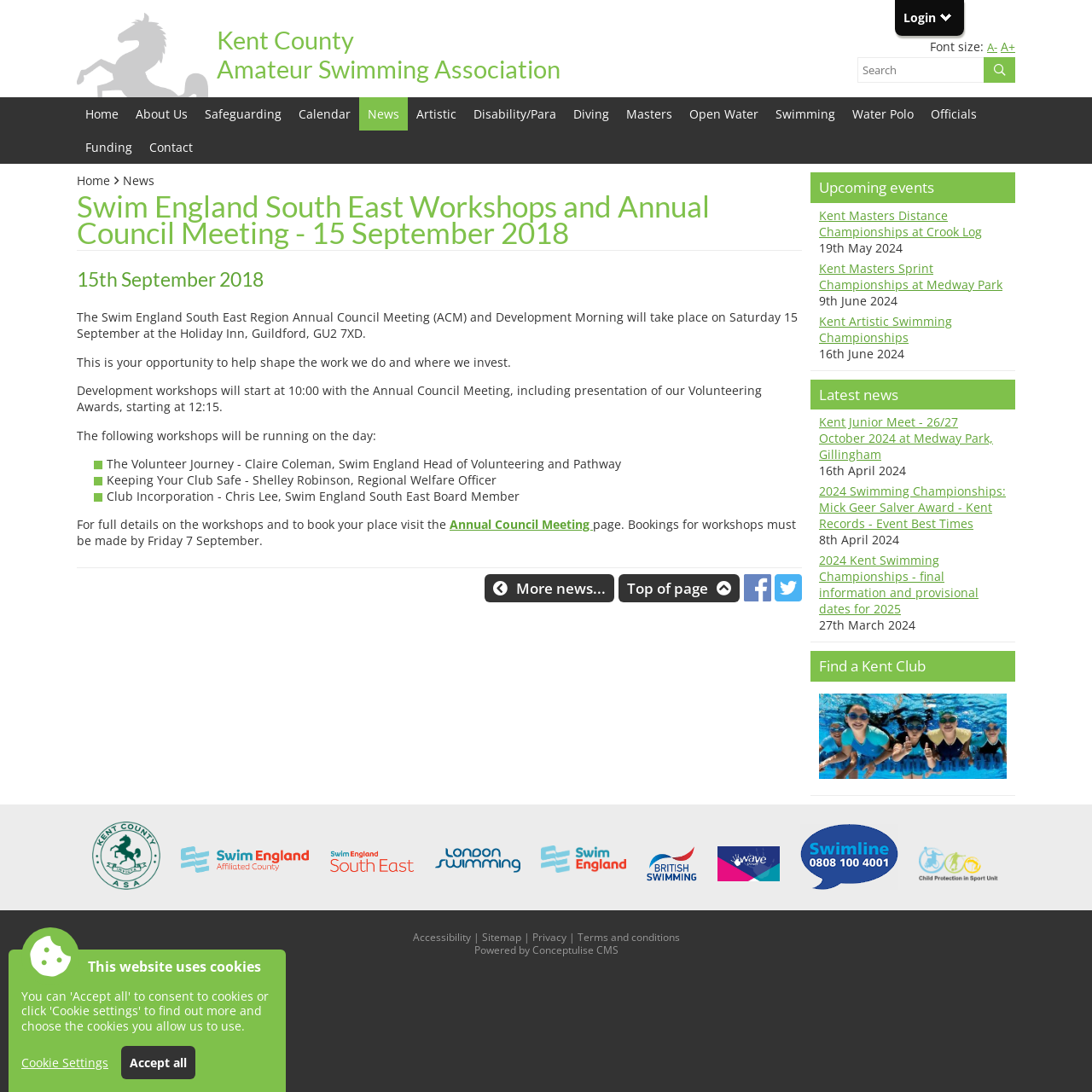What is the purpose of the Annual Council Meeting?
Please provide a single word or phrase in response based on the screenshot.

To shape the work and investments